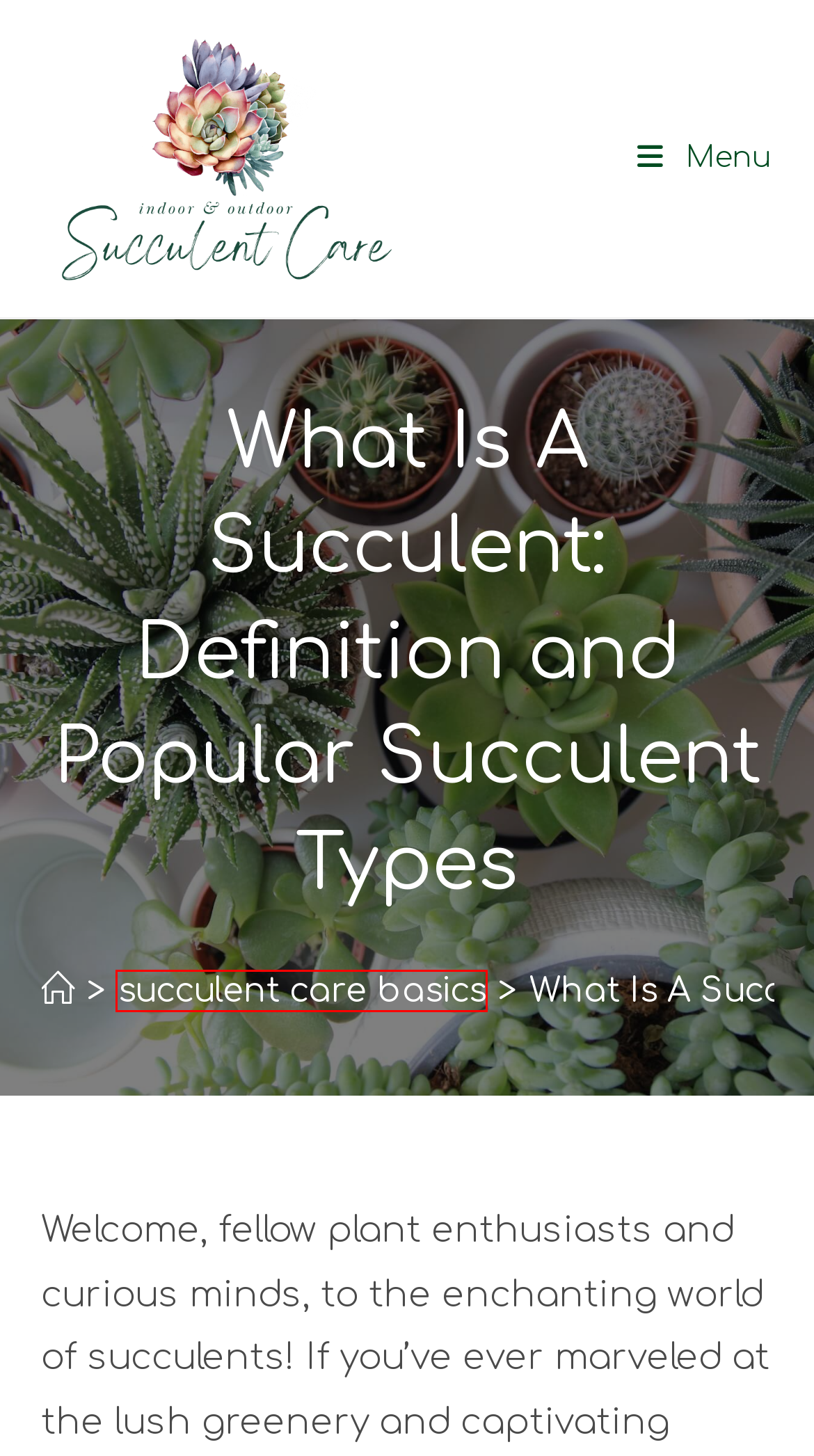Take a look at the provided webpage screenshot featuring a red bounding box around an element. Select the most appropriate webpage description for the page that loads after clicking on the element inside the red bounding box. Here are the candidates:
A. Succulent Propagation: Common Mistakes and How To Avoid Them
B. succulent care basics • How To Care for Succulents Indoors
C. Indoor Succulent Care • How To Care for Succulents Indoors
D. 4 Types of Succulents That Grow Tall and Strong
E. propagation • How To Care for Succulents Indoors
F. 5 Stupid Easy Succulents You Need In Your Home
G. How To Propagate Succulents 101: A Step-by-Step Guide
H. Types of Succulents • How To Care for Succulents Indoors

B